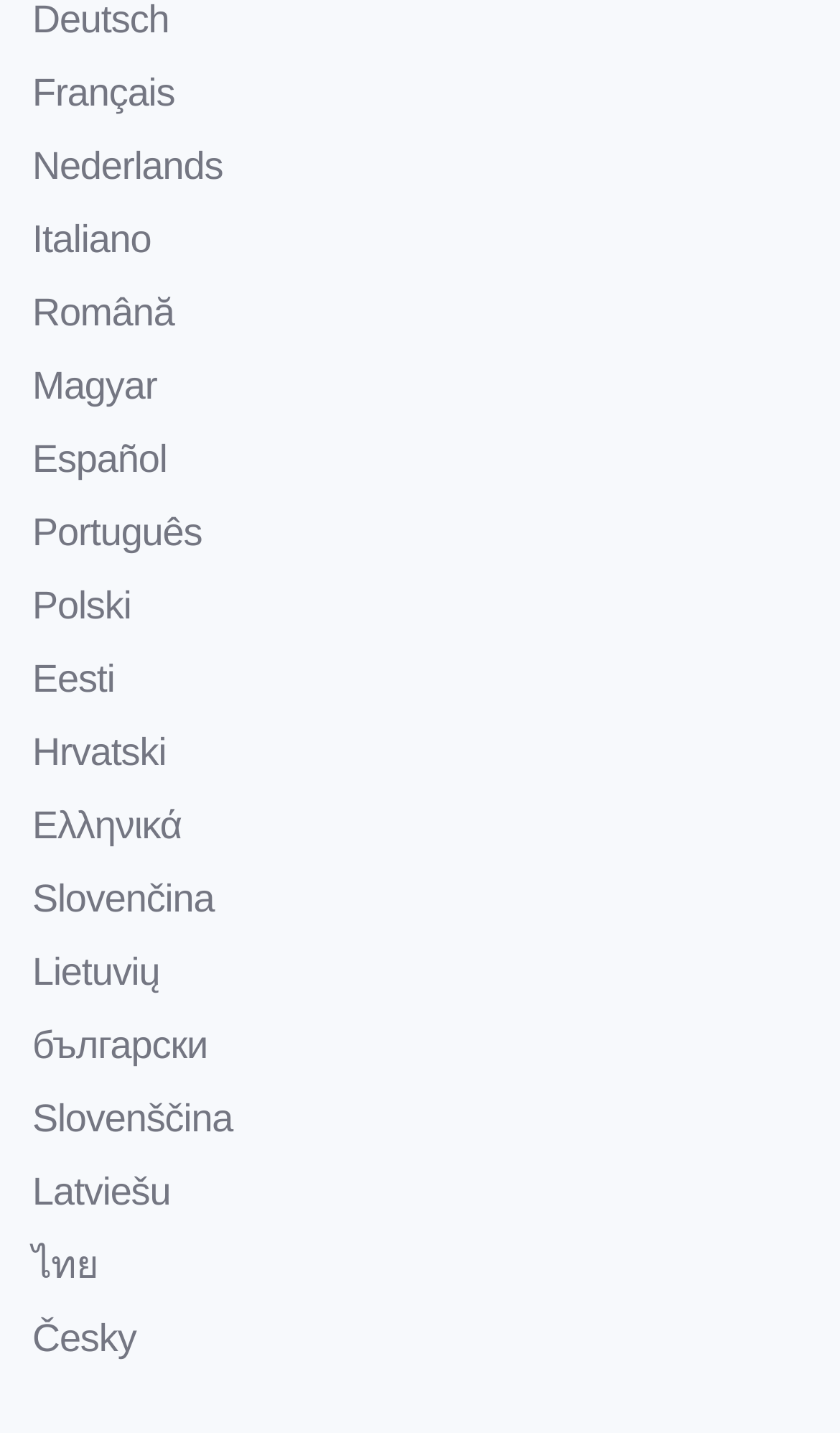Can you pinpoint the bounding box coordinates for the clickable element required for this instruction: "Switch to Spanish language"? The coordinates should be four float numbers between 0 and 1, i.e., [left, top, right, bottom].

[0.038, 0.305, 0.199, 0.335]